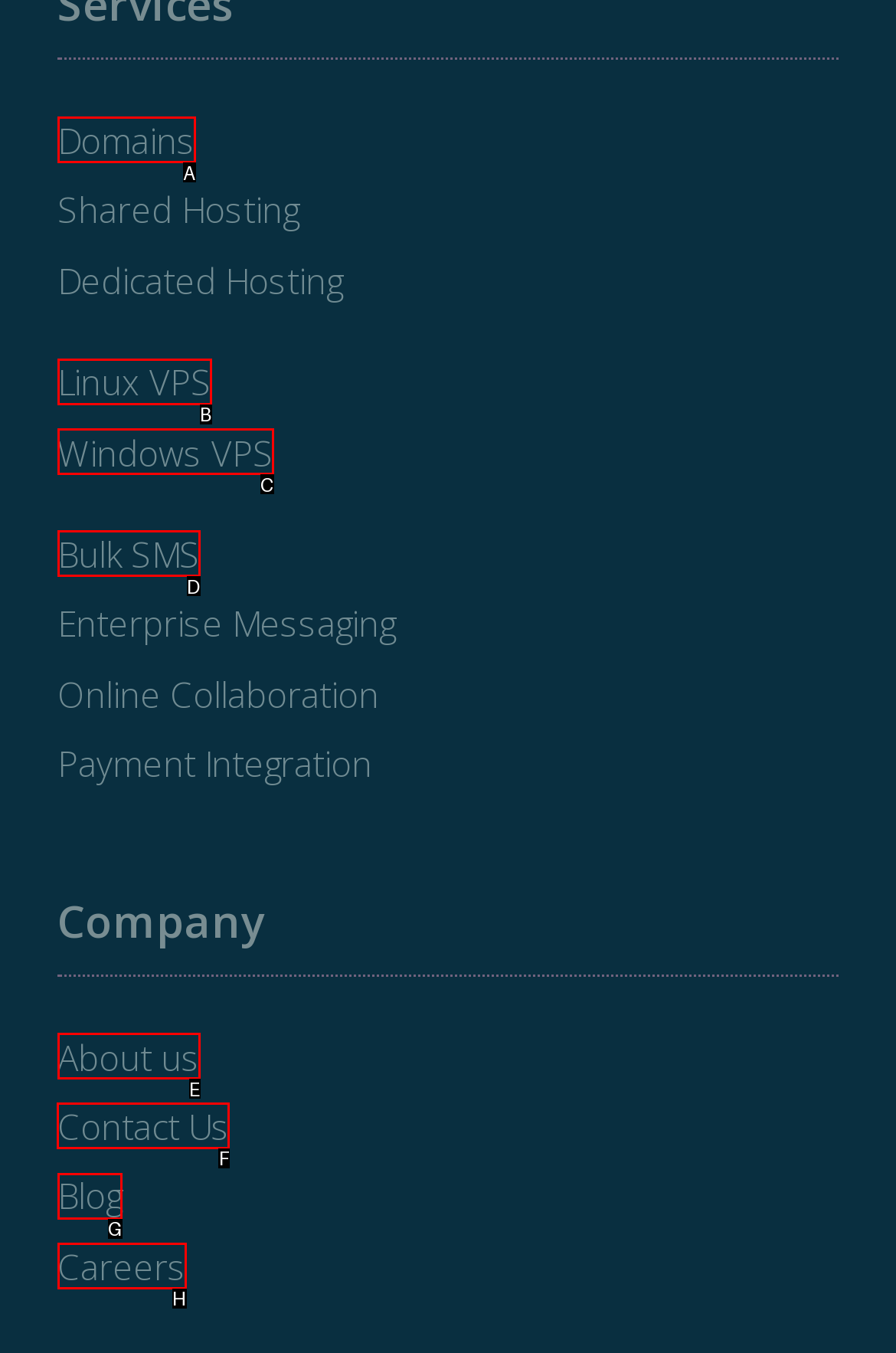Choose the HTML element that should be clicked to accomplish the task: Get in touch with the company. Answer with the letter of the chosen option.

F